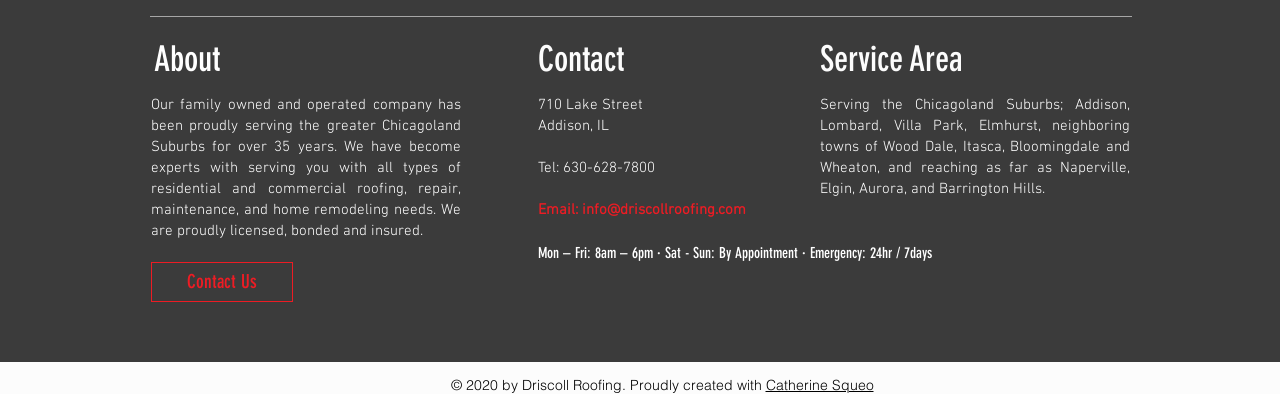Based on the description "Contact Us", find the bounding box of the specified UI element.

[0.118, 0.665, 0.229, 0.766]